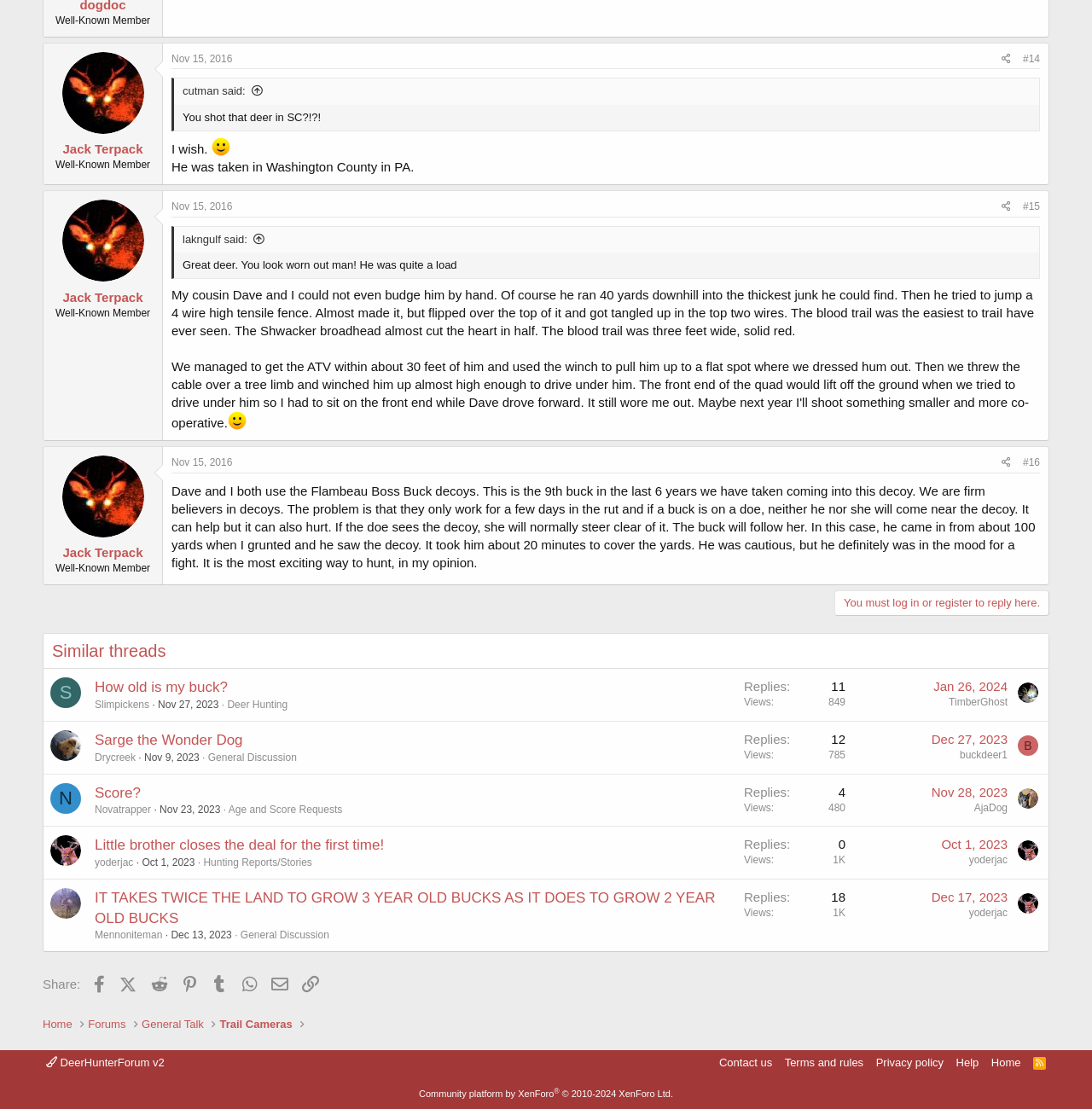Determine the bounding box of the UI component based on this description: "Nov 9, 2023". The bounding box coordinates should be four float values between 0 and 1, i.e., [left, top, right, bottom].

[0.132, 0.678, 0.183, 0.688]